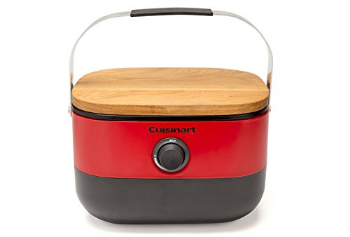Please provide a brief answer to the following inquiry using a single word or phrase:
What is the purpose of the wooden lid?

Chopping board